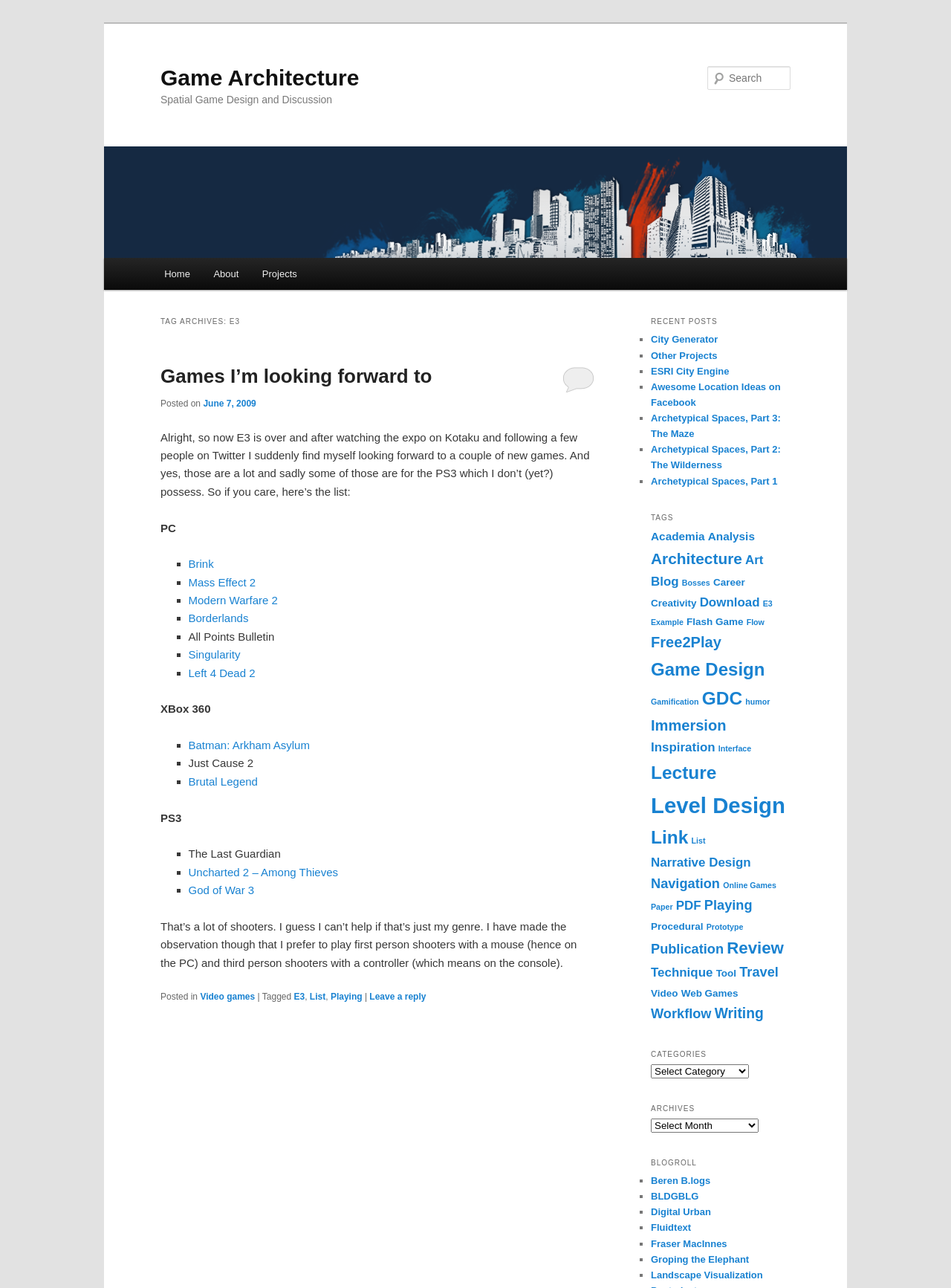How many recent posts are listed?
Using the screenshot, give a one-word or short phrase answer.

5